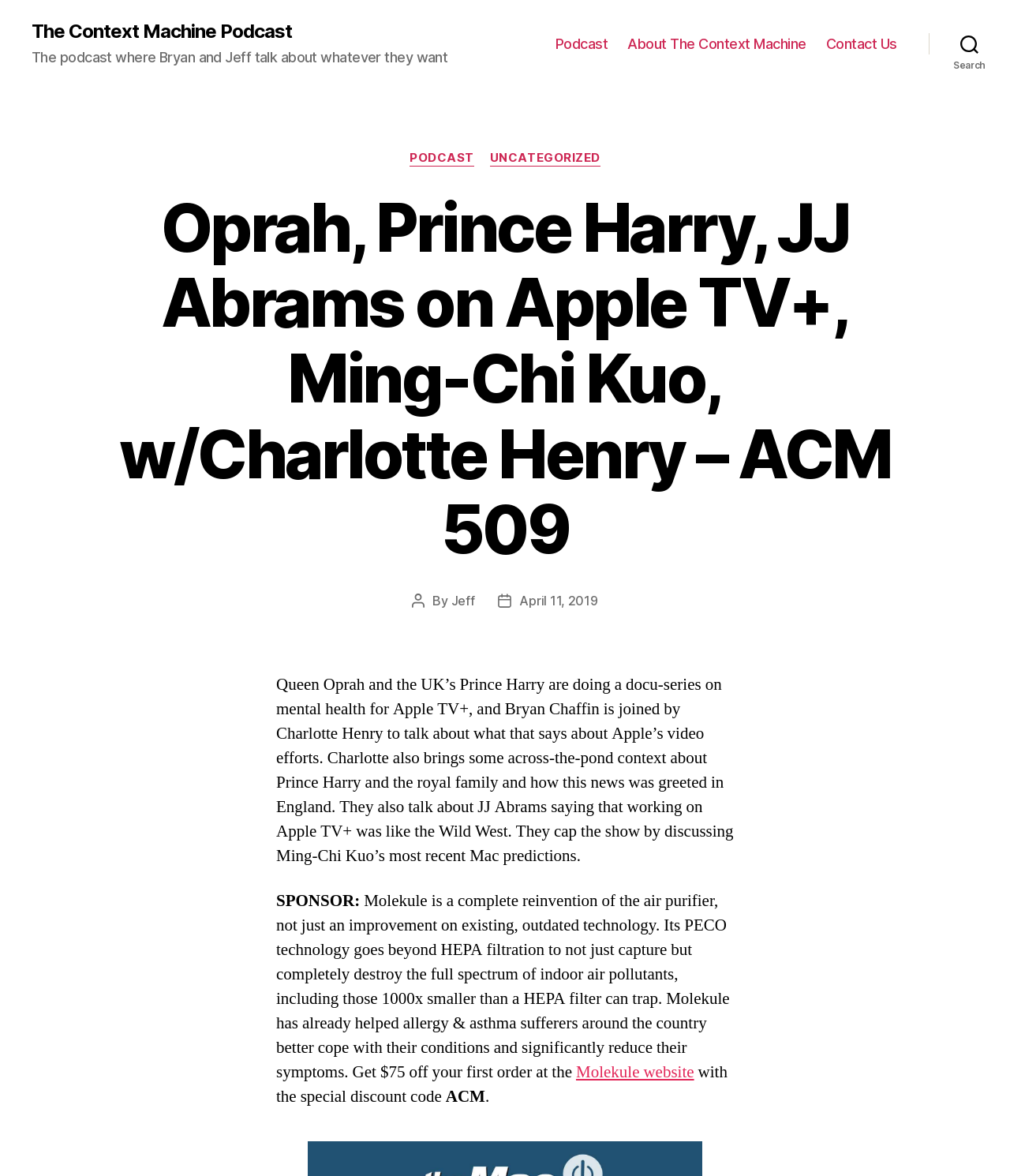Give a one-word or one-phrase response to the question: 
Who is the author of the podcast episode?

Jeff